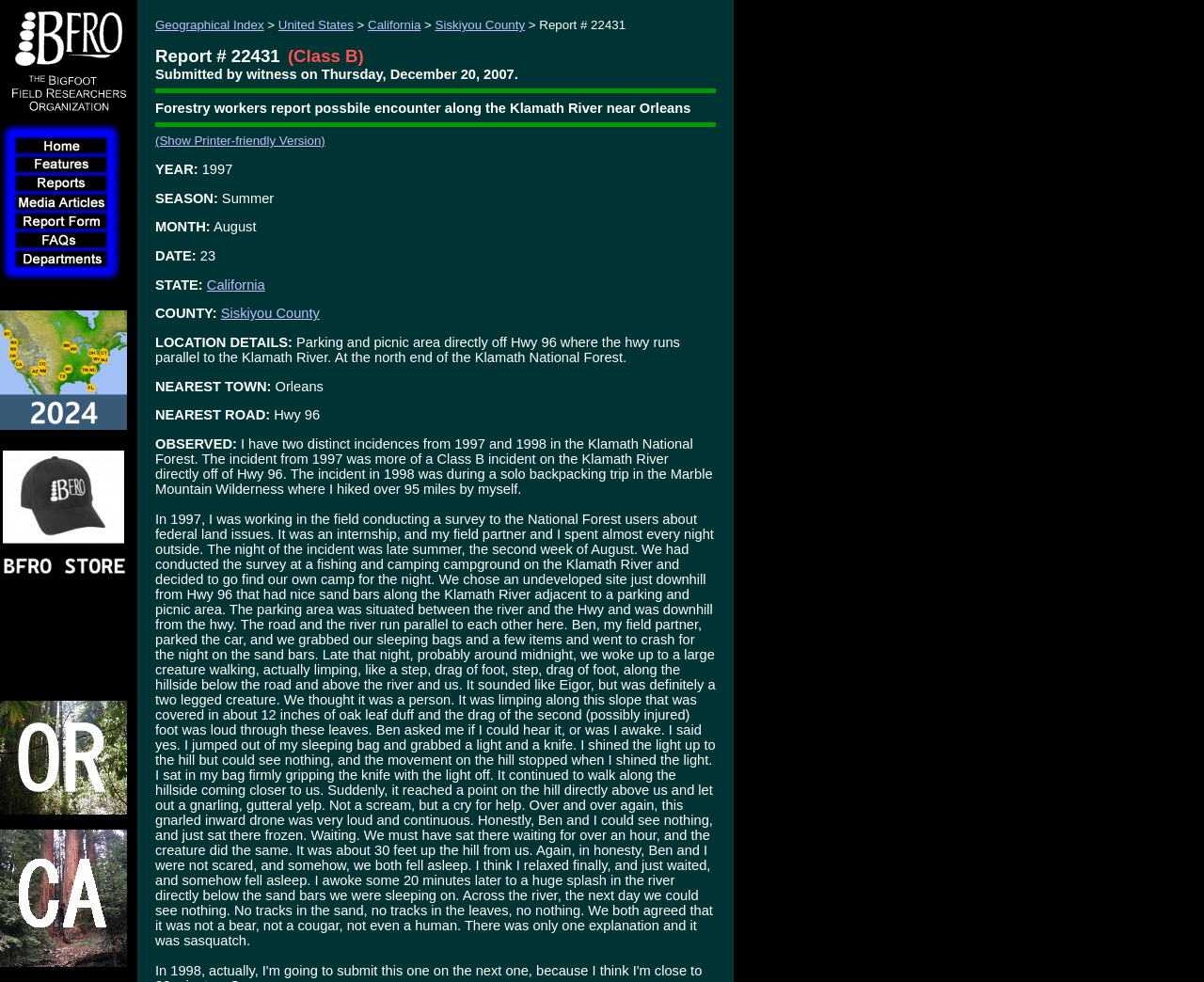Show the bounding box coordinates for the element that needs to be clicked to execute the following instruction: "View the 'Recent Posts'". Provide the coordinates in the form of four float numbers between 0 and 1, i.e., [left, top, right, bottom].

None